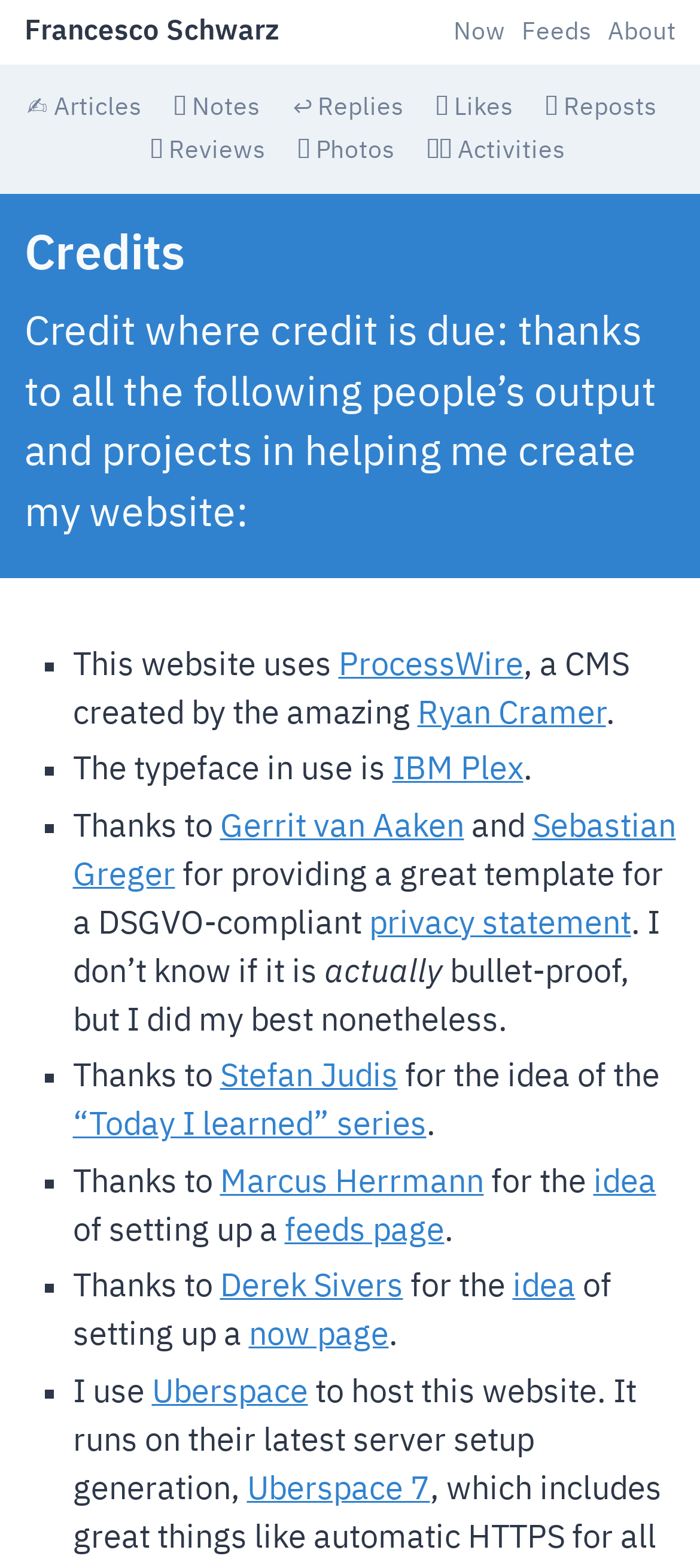Highlight the bounding box coordinates of the region I should click on to meet the following instruction: "Click on the 'Now' link".

[0.647, 0.0, 0.722, 0.041]